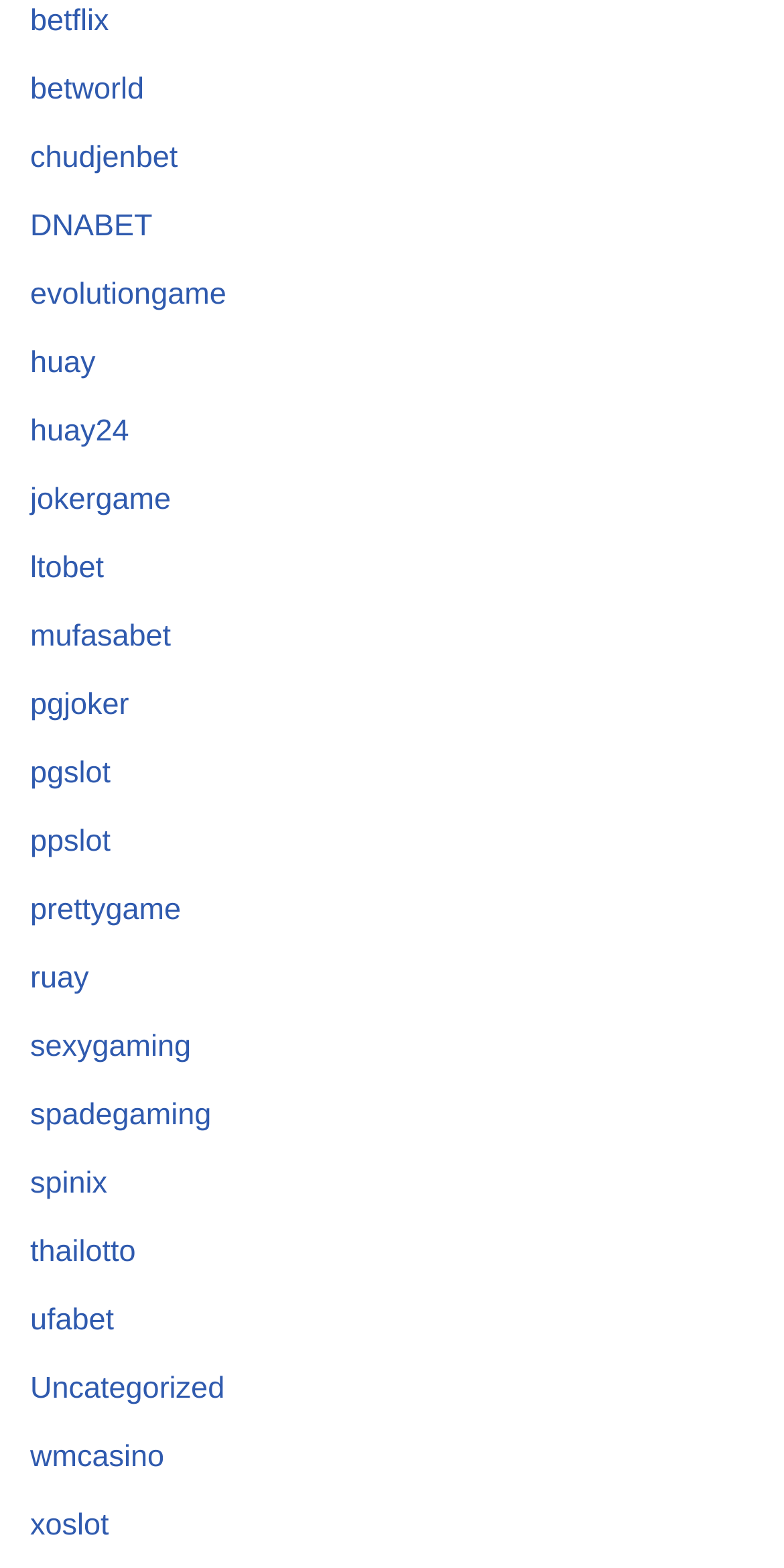What is the first link on the webpage?
Examine the image and give a concise answer in one word or a short phrase.

betflix